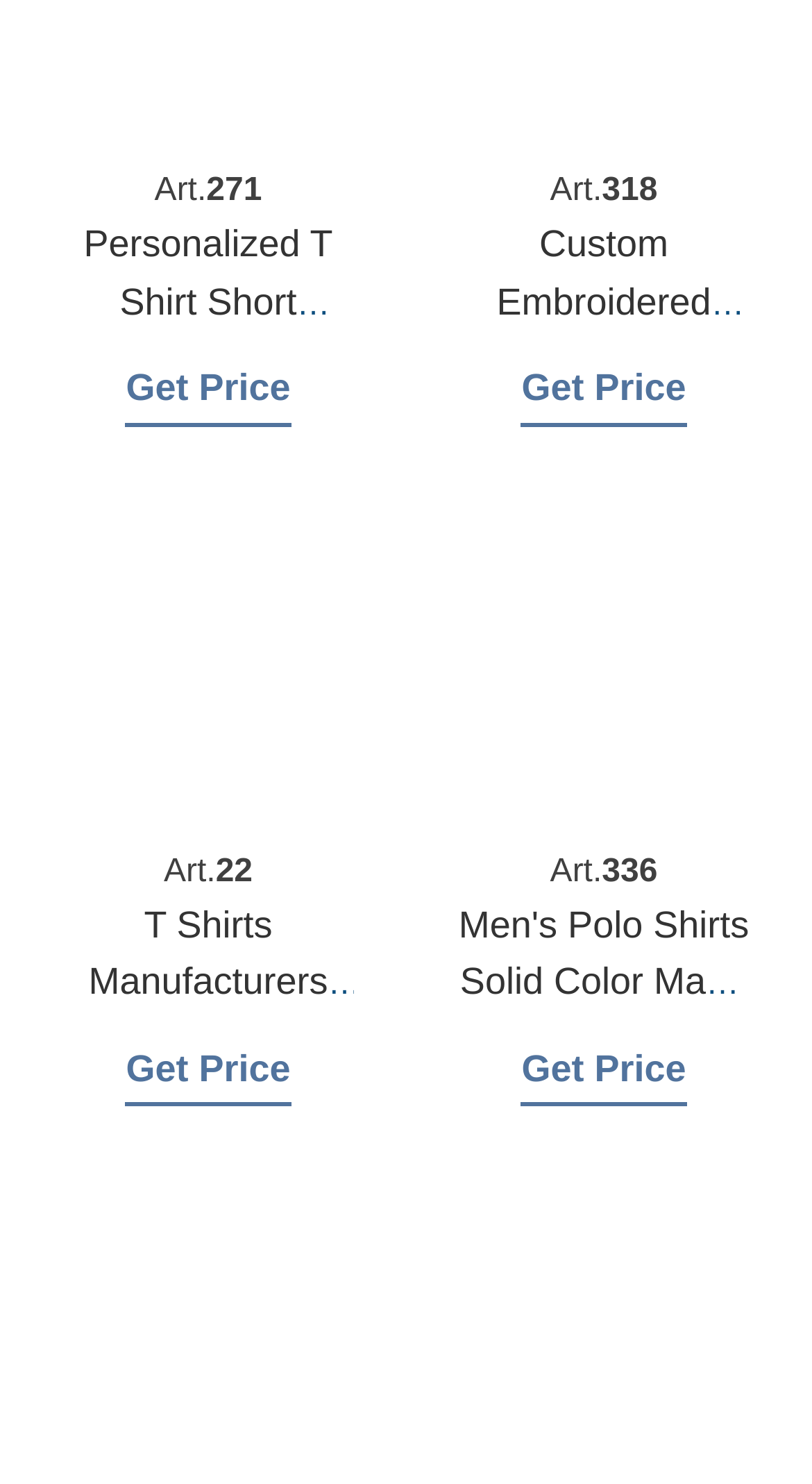Analyze the image and give a detailed response to the question:
What is the name of the first product?

I looked at the first product section and found the heading element with the text 'Personalized T Shirt Short Sleeve', which is the name of the first product.